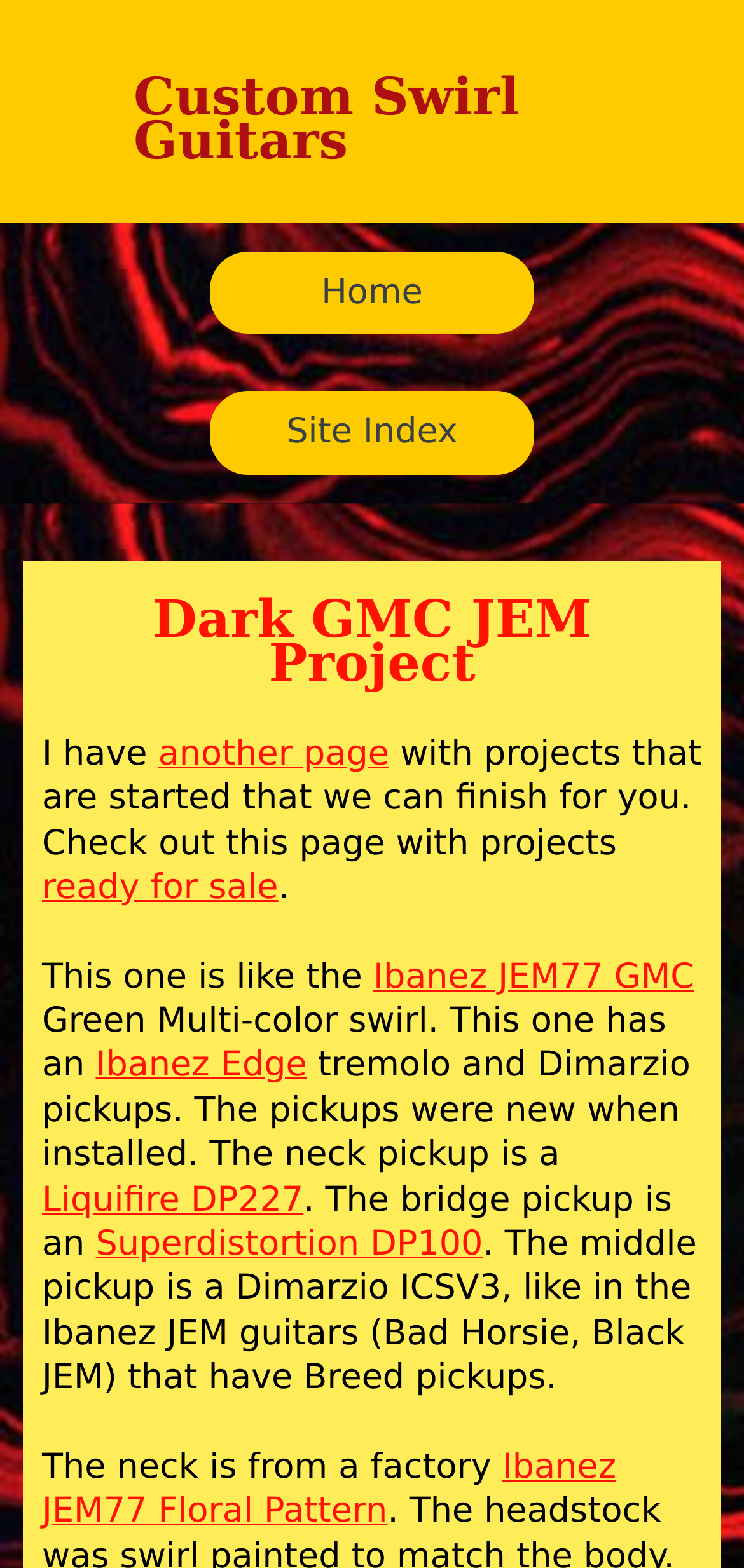Identify the bounding box of the HTML element described as: "Home".

[0.282, 0.16, 0.718, 0.213]